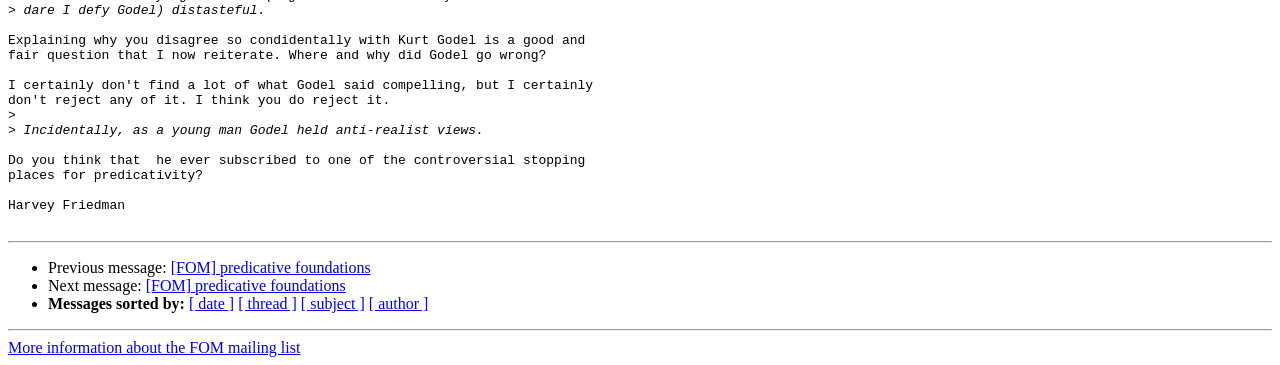Locate the bounding box coordinates of the item that should be clicked to fulfill the instruction: "View previous message".

[0.024, 0.711, 0.03, 0.76]